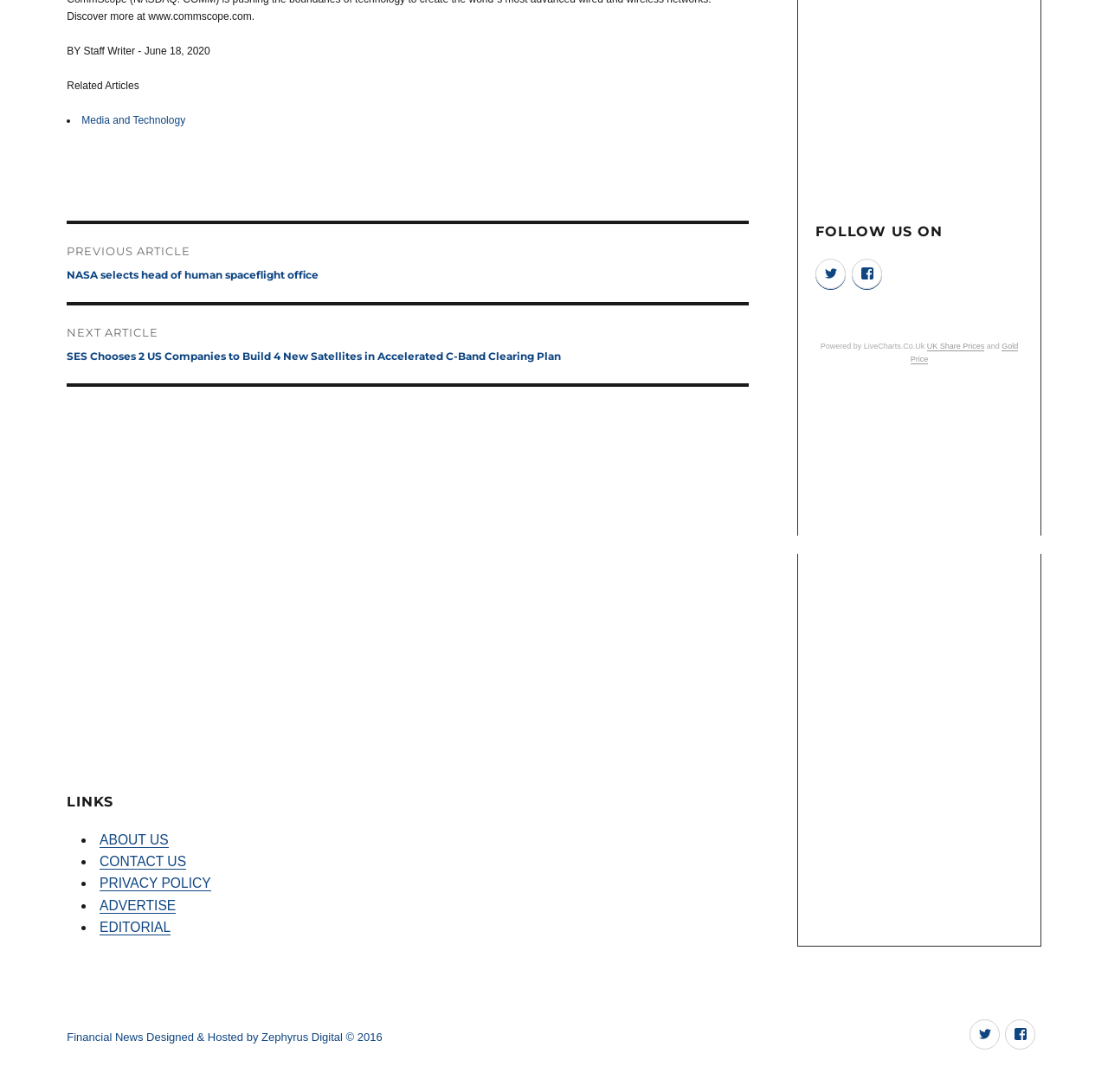Locate the bounding box of the UI element defined by this description: "Facebook". The coordinates should be given as four float numbers between 0 and 1, formatted as [left, top, right, bottom].

[0.769, 0.237, 0.796, 0.265]